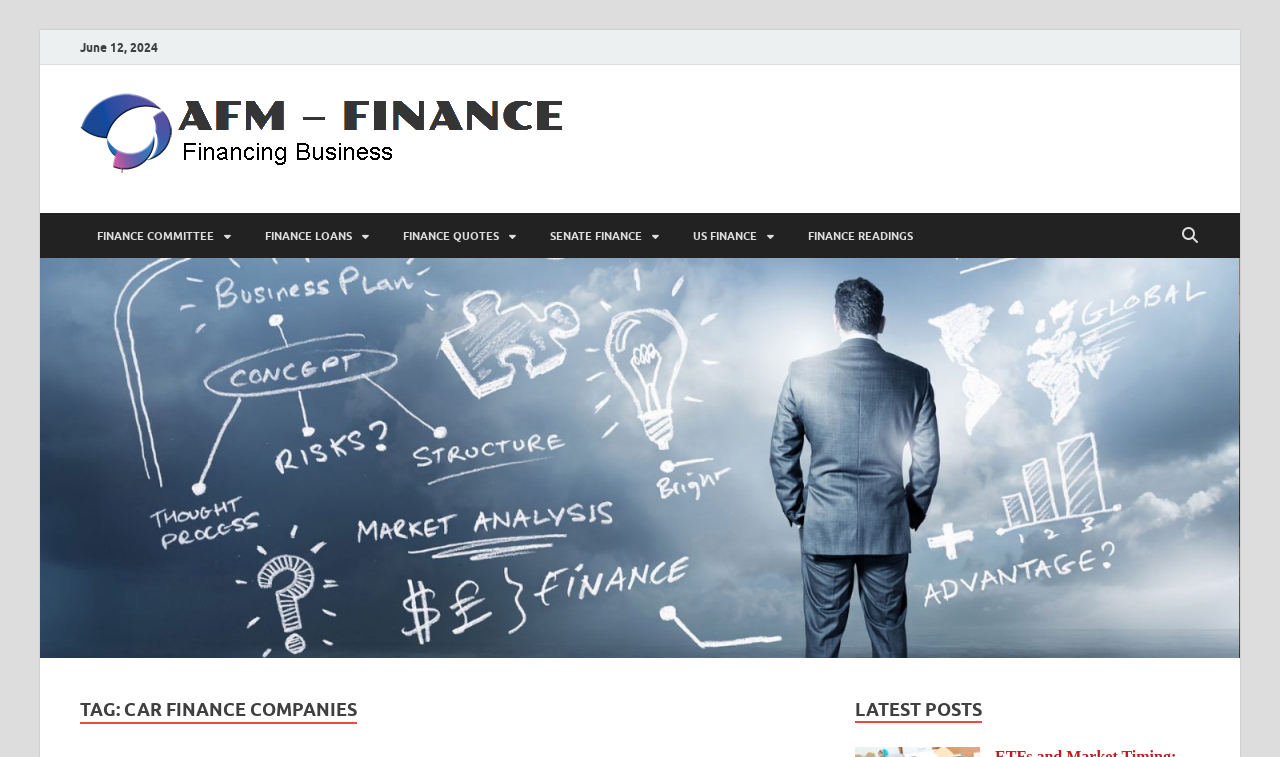Using the information in the image, give a comprehensive answer to the question: 
How many links are there in the finance menu?

The finance menu is located on the left side of the webpage, and it contains 6 links: FINANCE COMMITTEE, FINANCE LOANS, FINANCE QUOTES, SENATE FINANCE, US FINANCE, and FINANCE READINGS. These links are identified by their bounding box coordinates and OCR text.